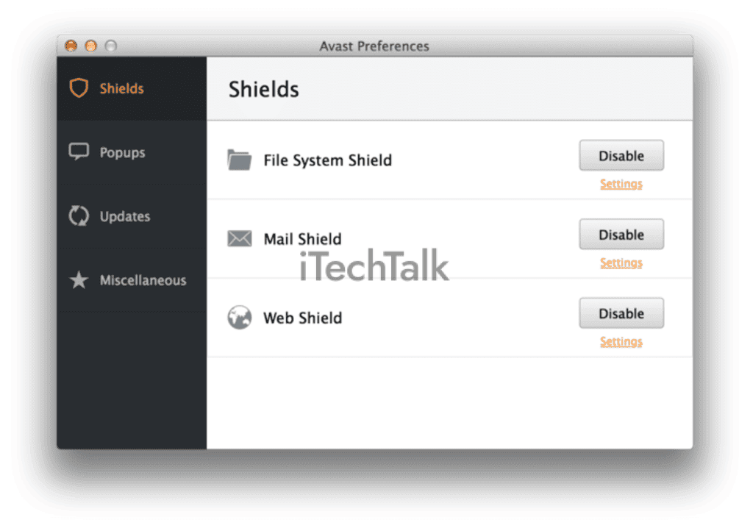How many primary shields are displayed in the interface?
Kindly answer the question with as much detail as you can.

The Avast Preferences window showcases three primary shields: 'File System Shield', 'Mail Shield', and 'Web Shield', each accompanied by a 'Disable' button for straightforward management. These shields are the core security features provided by Avast software.